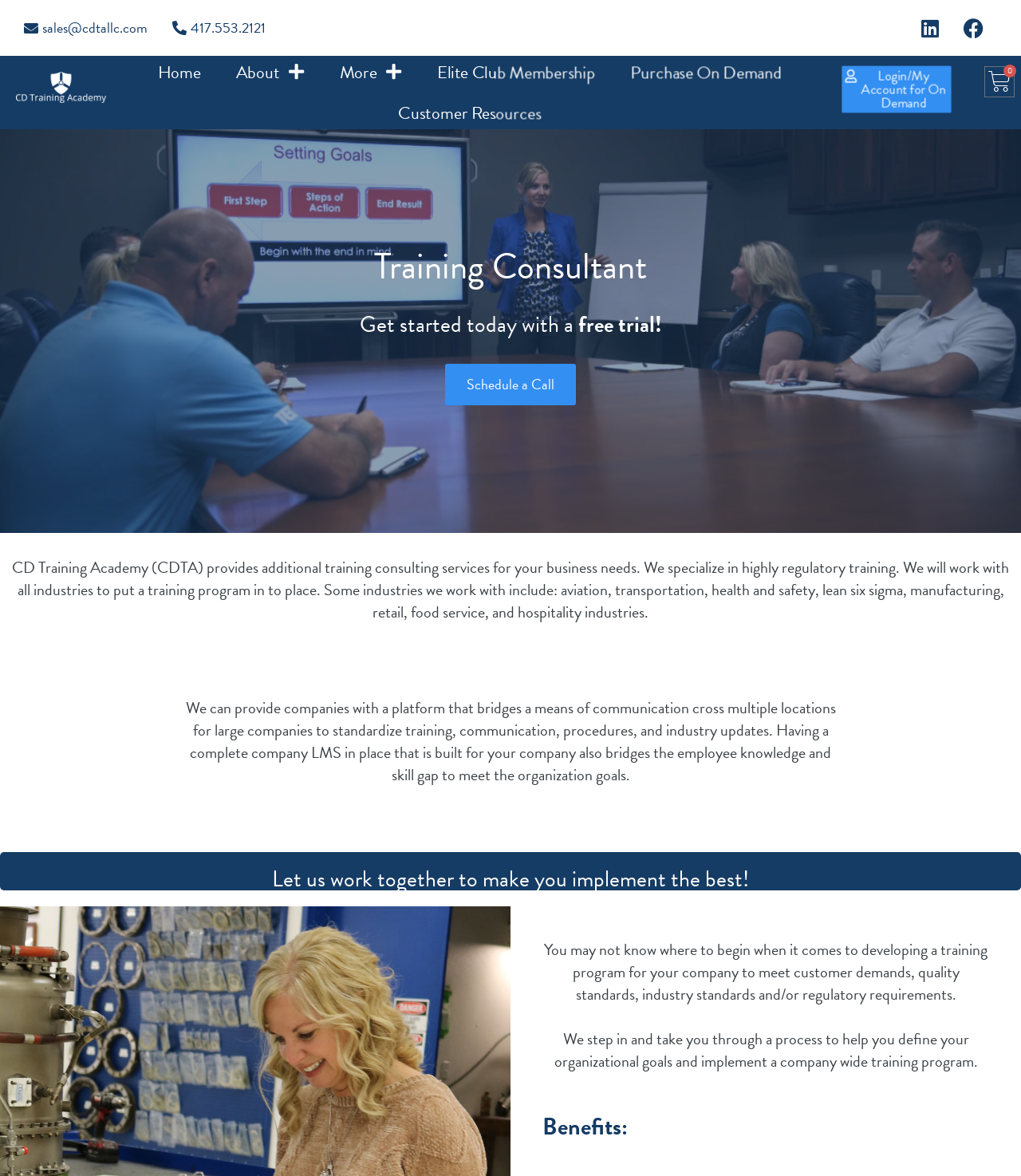What industries does CD Training Academy work with?
Based on the visual information, provide a detailed and comprehensive answer.

The webpage mentions that CD Training Academy works with various industries, including aviation, transportation, health and safety, lean six sigma, manufacturing, retail, food service, and hospitality industries.